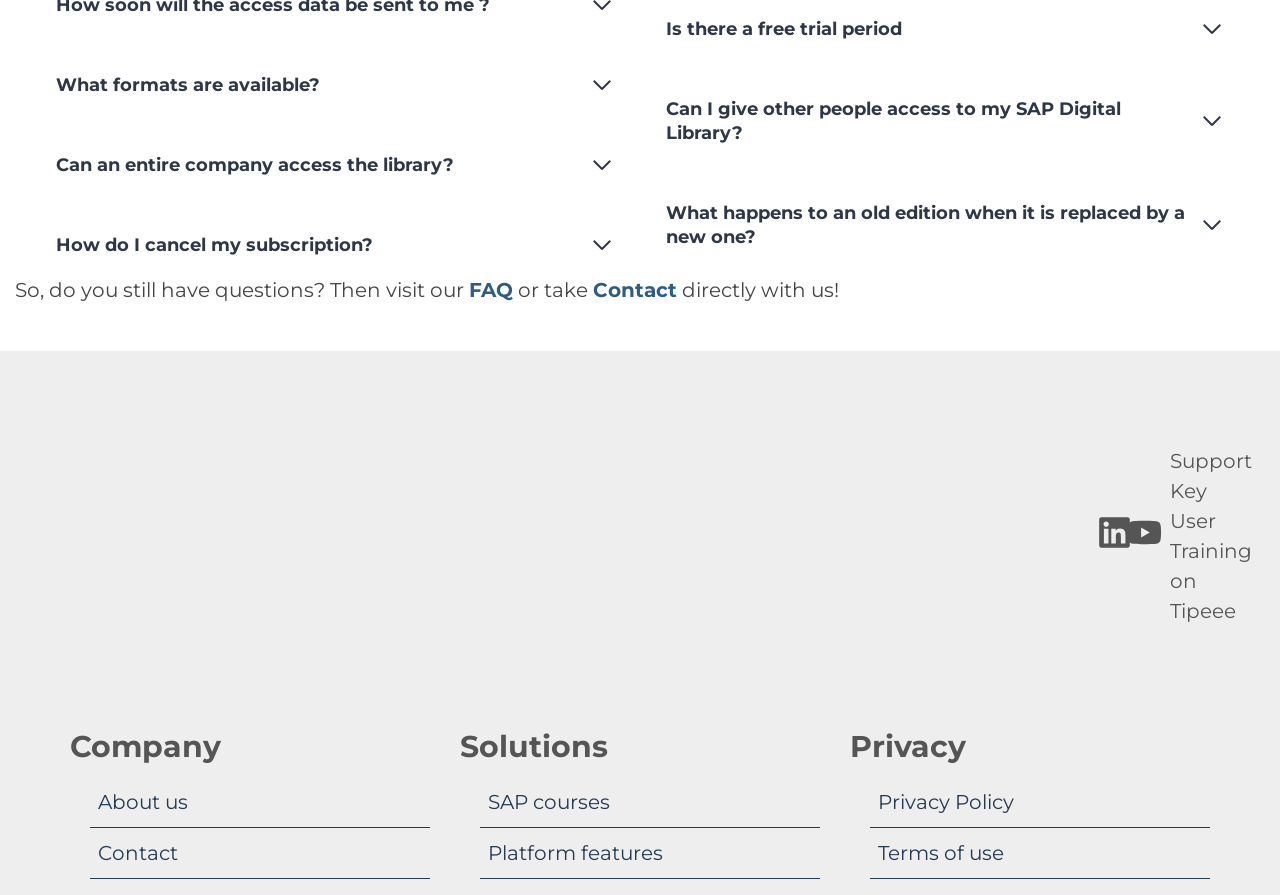Answer the question below with a single word or a brief phrase: 
What is the company name mentioned in the webpage?

Key User Training